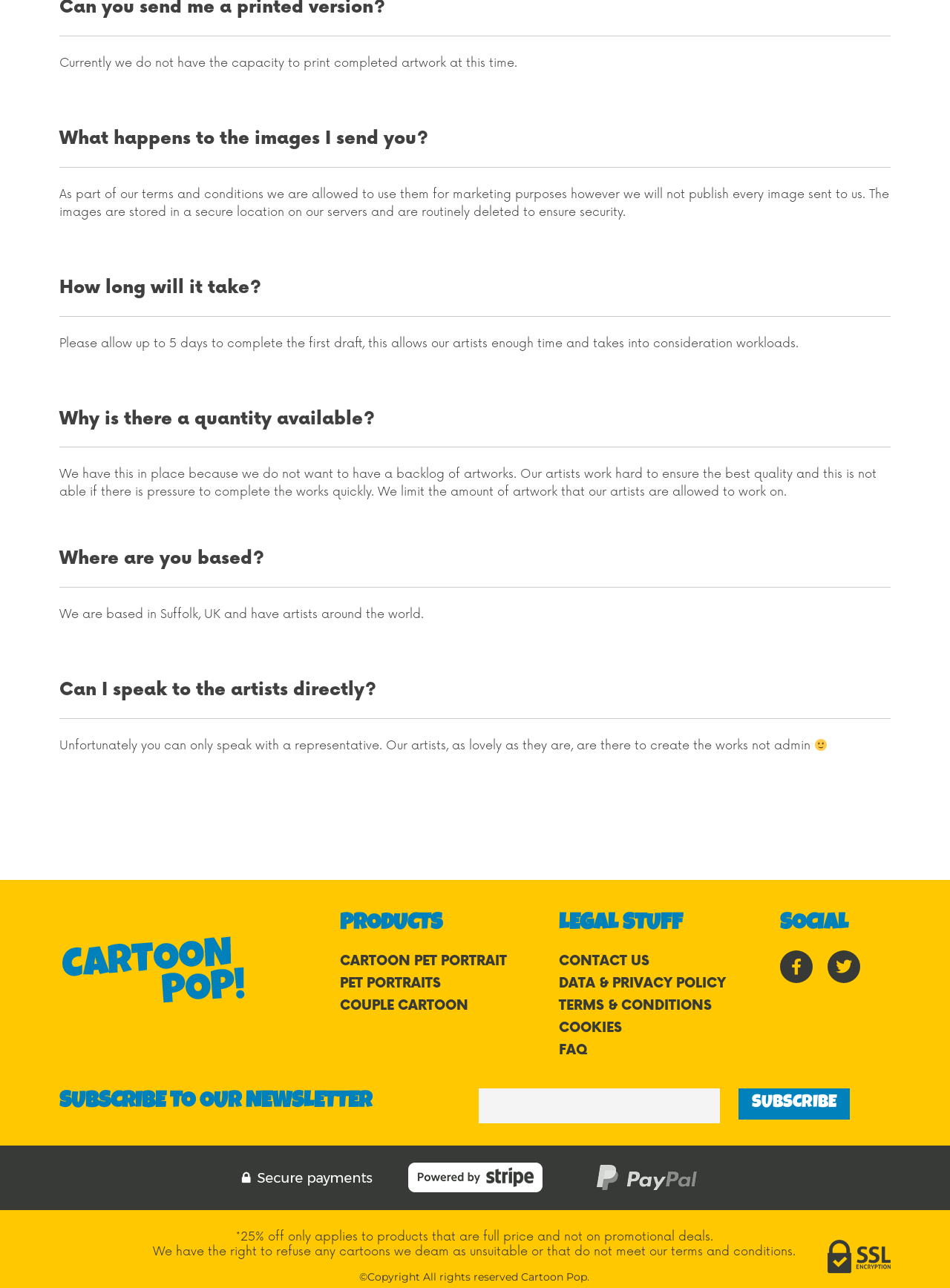Identify the bounding box coordinates for the UI element described as: "value="Subscribe"".

[0.778, 0.845, 0.895, 0.869]